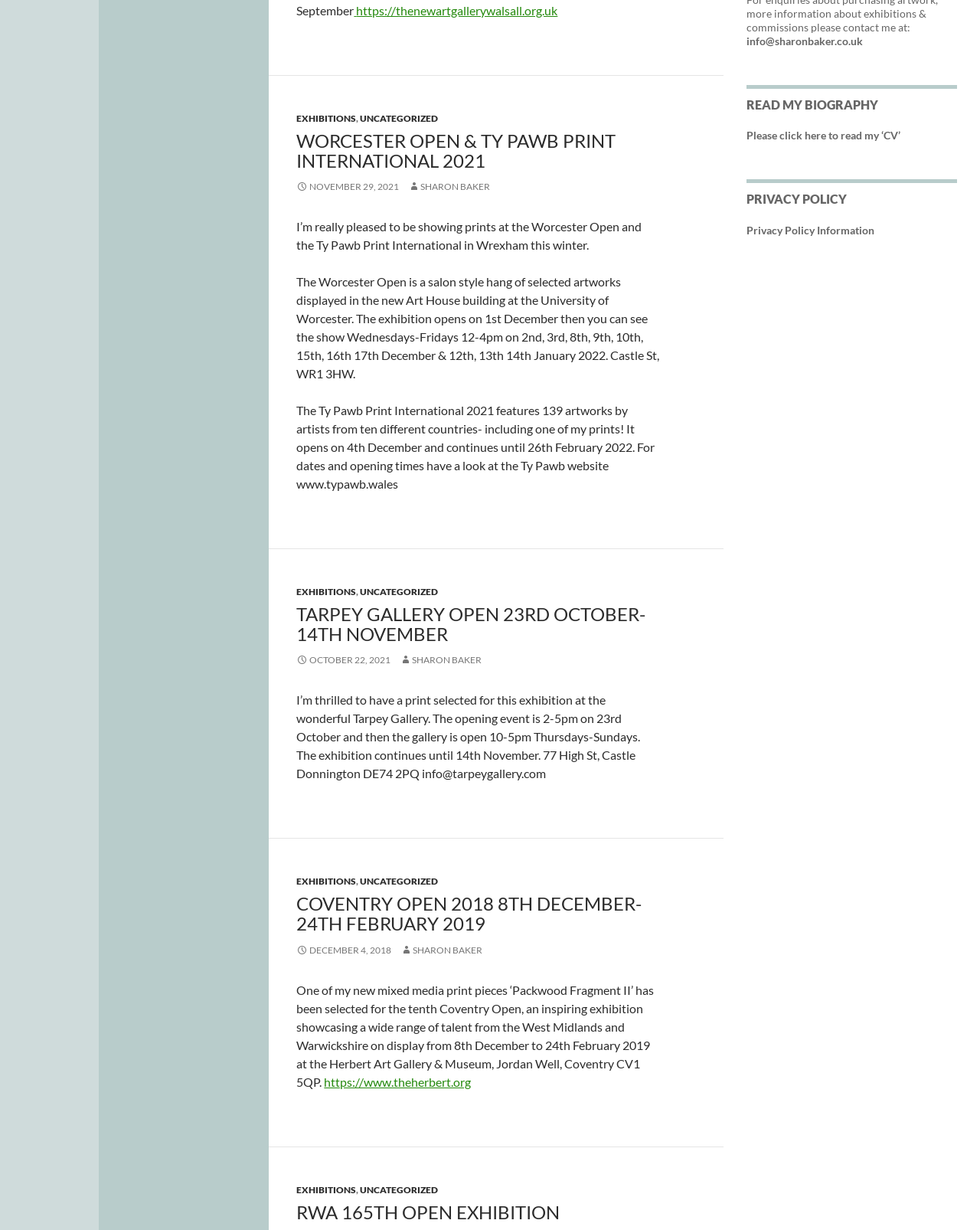Identify the bounding box of the UI element described as follows: "RWA 165th Open Exhibition". Provide the coordinates as four float numbers in the range of 0 to 1 [left, top, right, bottom].

[0.303, 0.976, 0.571, 0.994]